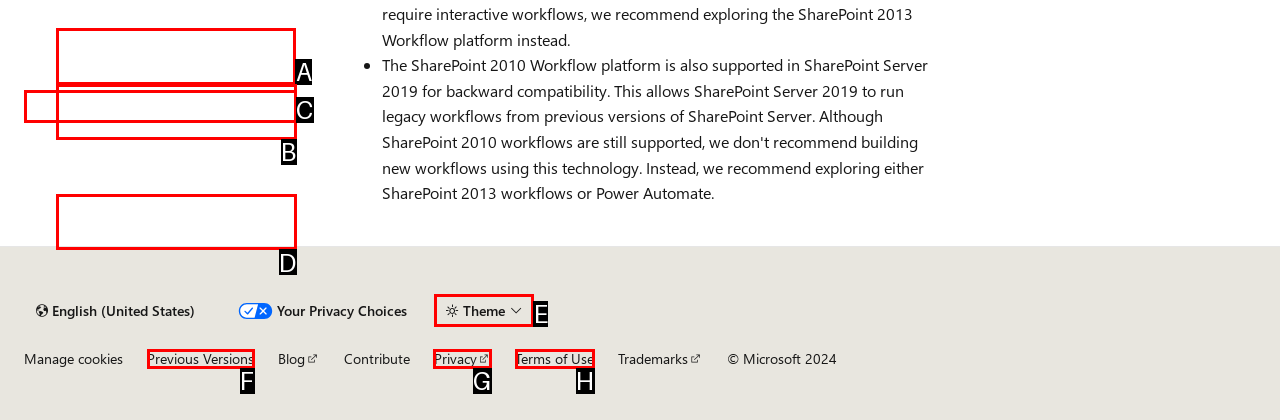Choose the UI element you need to click to carry out the task: Select SharePoint Workflow Manager Farm Restore and Disaster Recovery.
Respond with the corresponding option's letter.

A